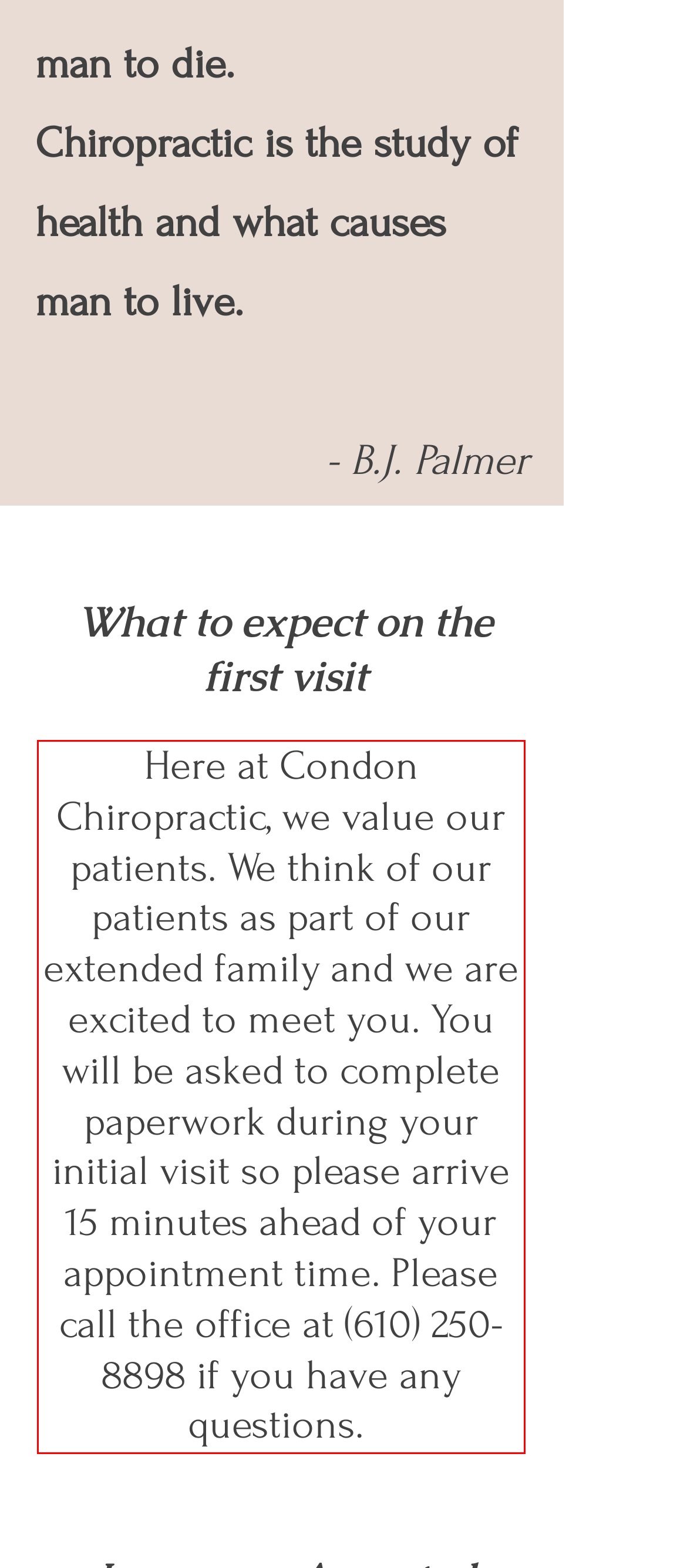Review the screenshot of the webpage and recognize the text inside the red rectangle bounding box. Provide the extracted text content.

Here at Condon Chiropractic, we value our patients. We think of our patients as part of our extended family and we are excited to meet you. You will be asked to complete paperwork during your initial visit so please arrive 15 minutes ahead of your appointment time. Please call the office at (610) 250-8898 if you have any questions.